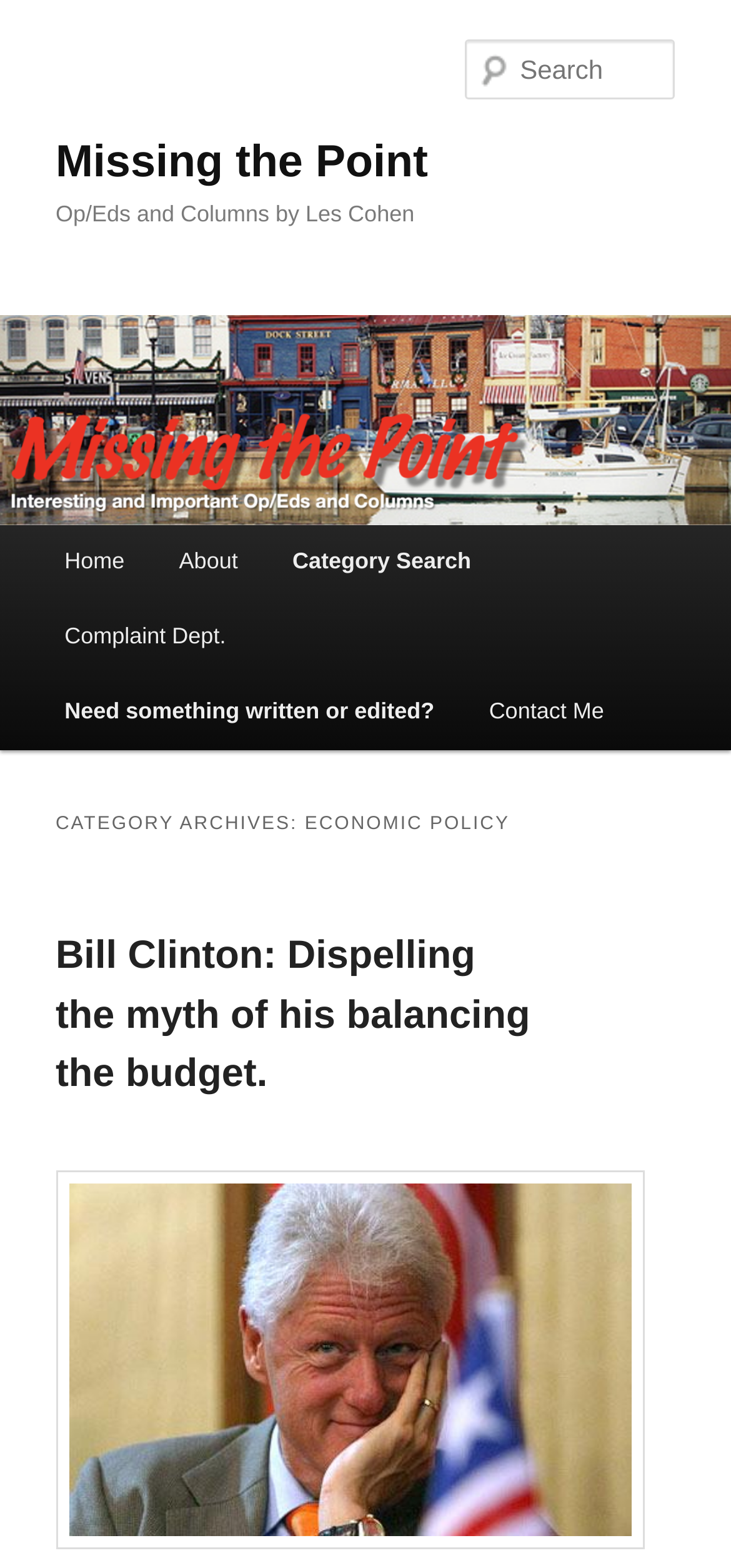Determine the bounding box coordinates of the clickable element necessary to fulfill the instruction: "Contact the author". Provide the coordinates as four float numbers within the 0 to 1 range, i.e., [left, top, right, bottom].

[0.632, 0.431, 0.864, 0.479]